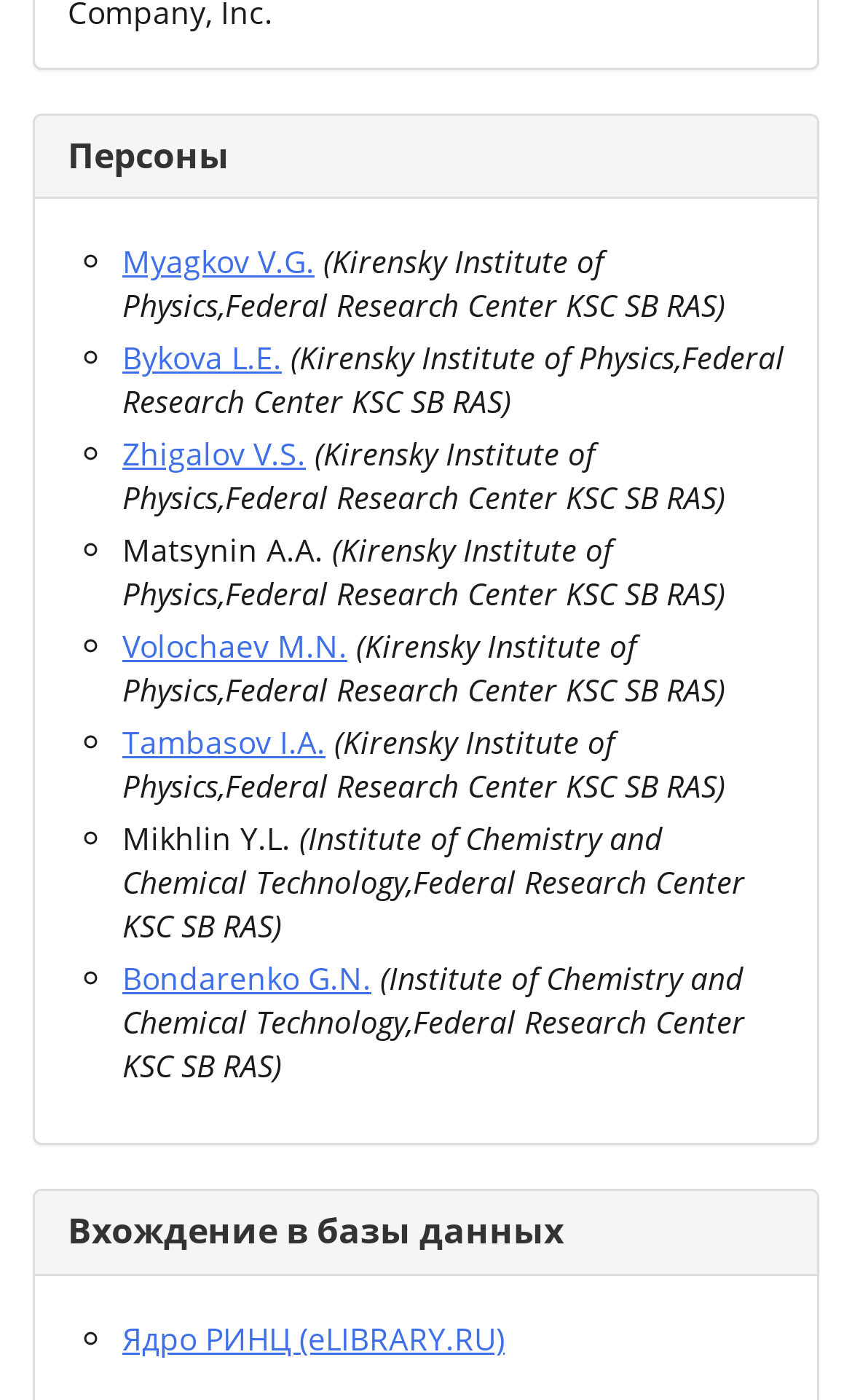What is the affiliation of Myagkov V.G.?
Using the visual information, respond with a single word or phrase.

Kirensky Institute of Physics